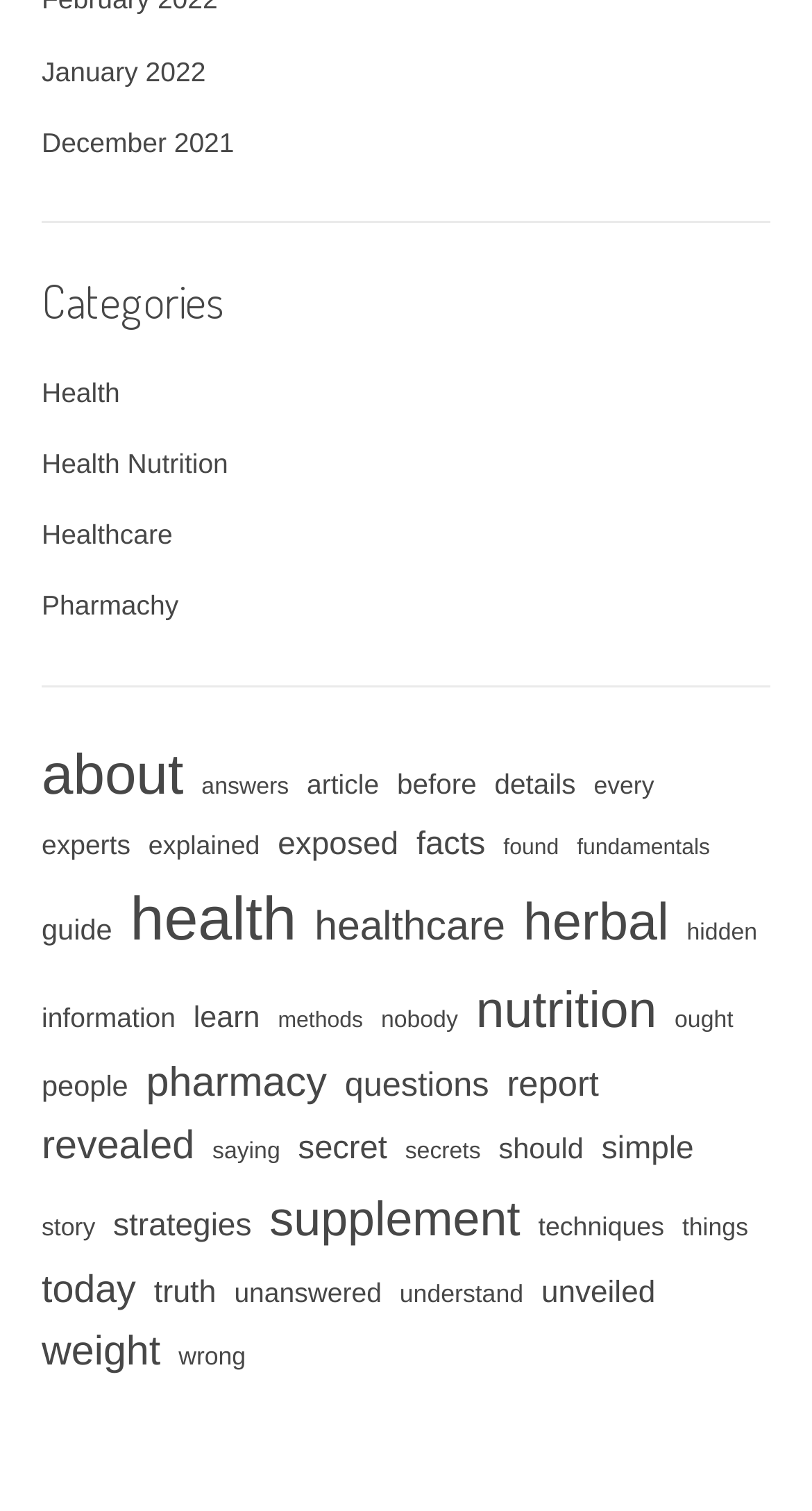Could you specify the bounding box coordinates for the clickable section to complete the following instruction: "Learn about nutrition"?

[0.586, 0.642, 0.809, 0.696]